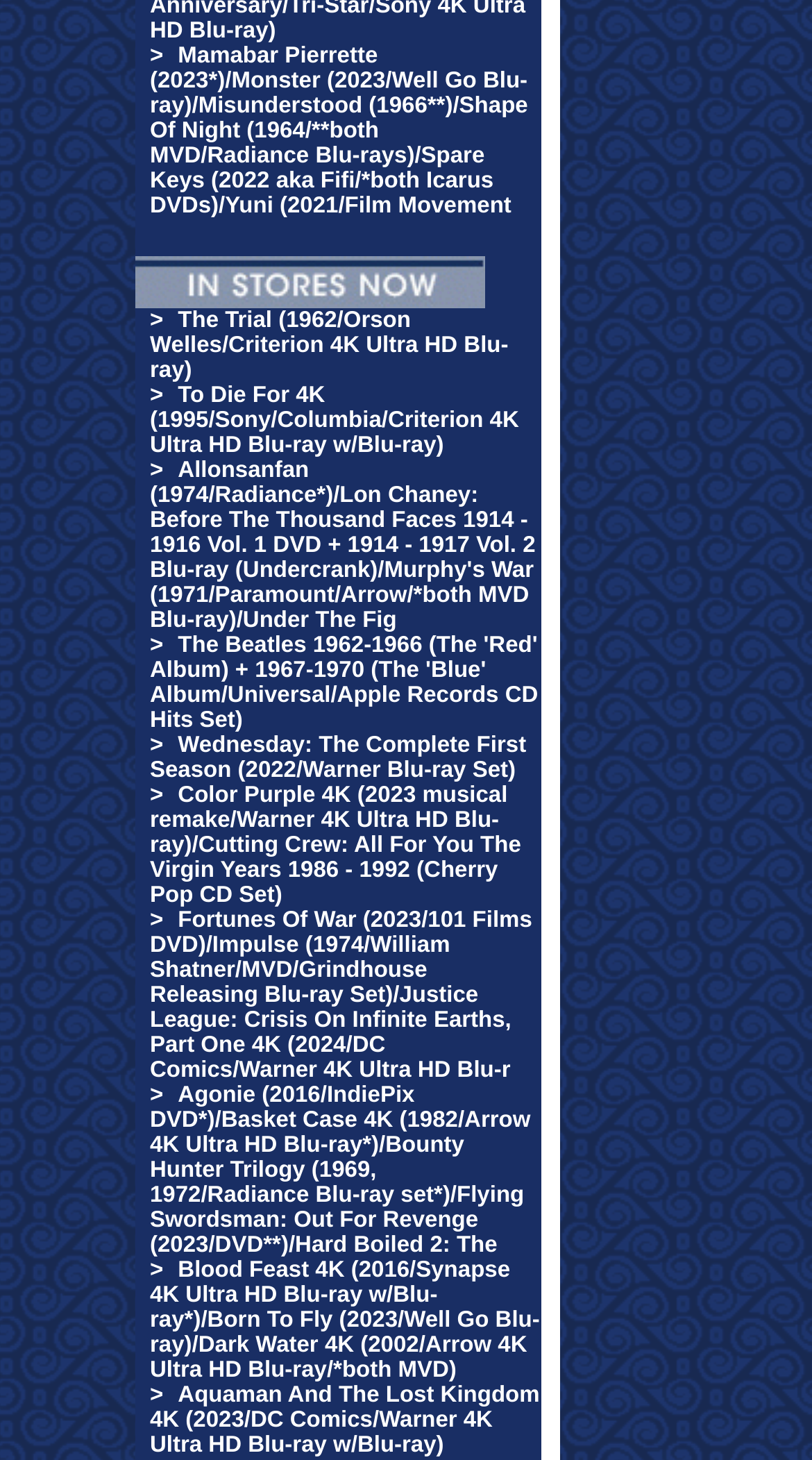Reply to the question with a single word or phrase:
What is the last product listed on the webpage?

Aquaman And The Lost Kingdom 4K (2023/DC Comics/Warner 4K Ultra HD Blu-ray w/Blu-ray)